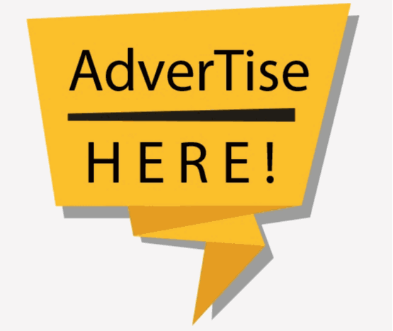Capture every detail in the image and describe it fully.

The image features a stylized speech bubble in a vibrant yellow color, prominently displaying the text "AdverTise HERE!" in a bold, modern font. The word "AdverTise" emphasizes the action of promoting or marketing, fitting for an advertisement context. The playful design includes a pointed cutout at the bottom, enhancing the speech bubble effect, suggesting a direct call to action. This visual is designed to grab attention, making it an effective tool for businesses looking to attract interest and engage potential customers.